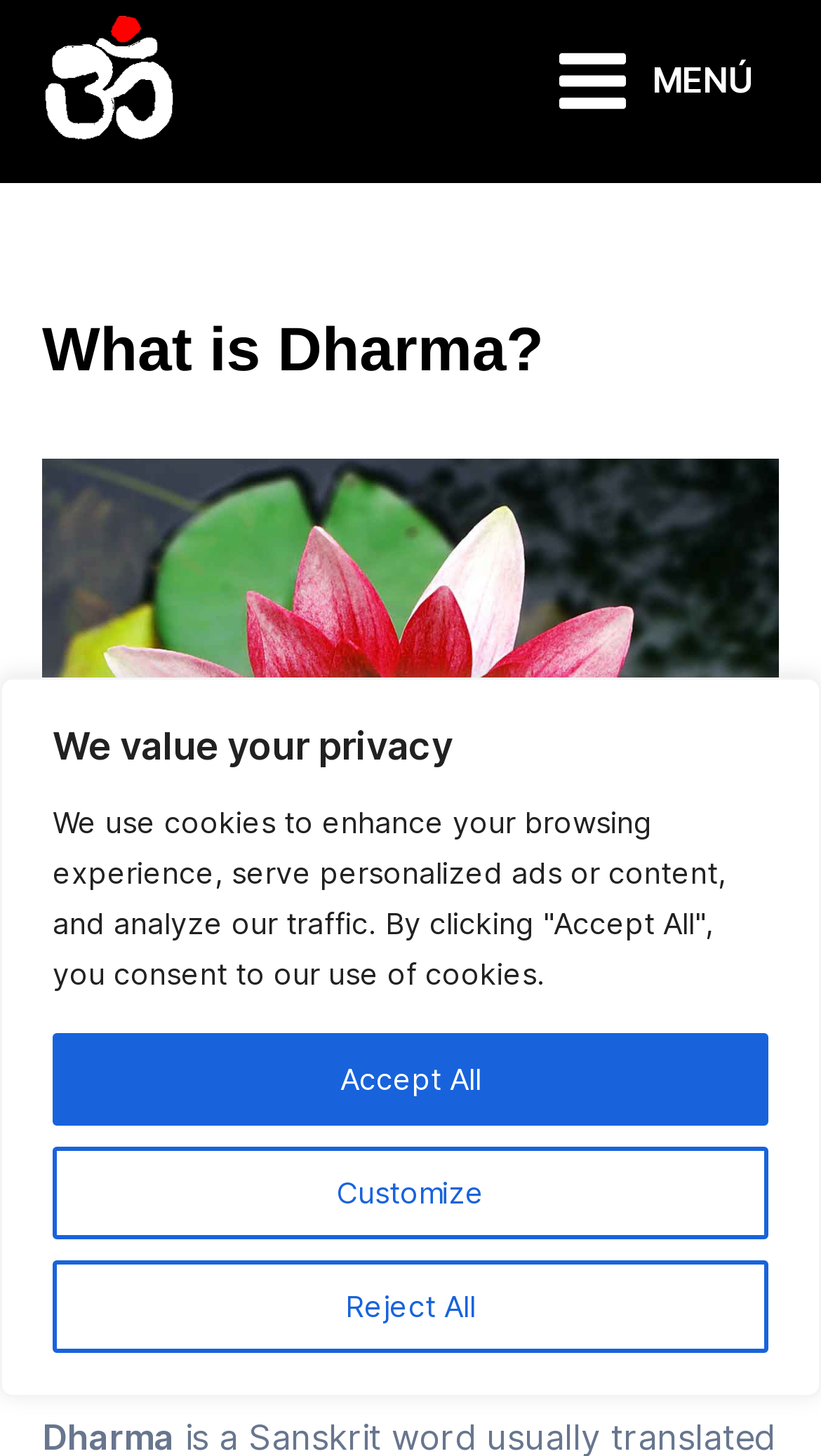What is the name of the blog?
Can you give a detailed and elaborate answer to the question?

The link 'Ganesha Blog' is located at the top of the webpage, and it is also accompanied by an image with the same description, suggesting that it is the name of the blog.